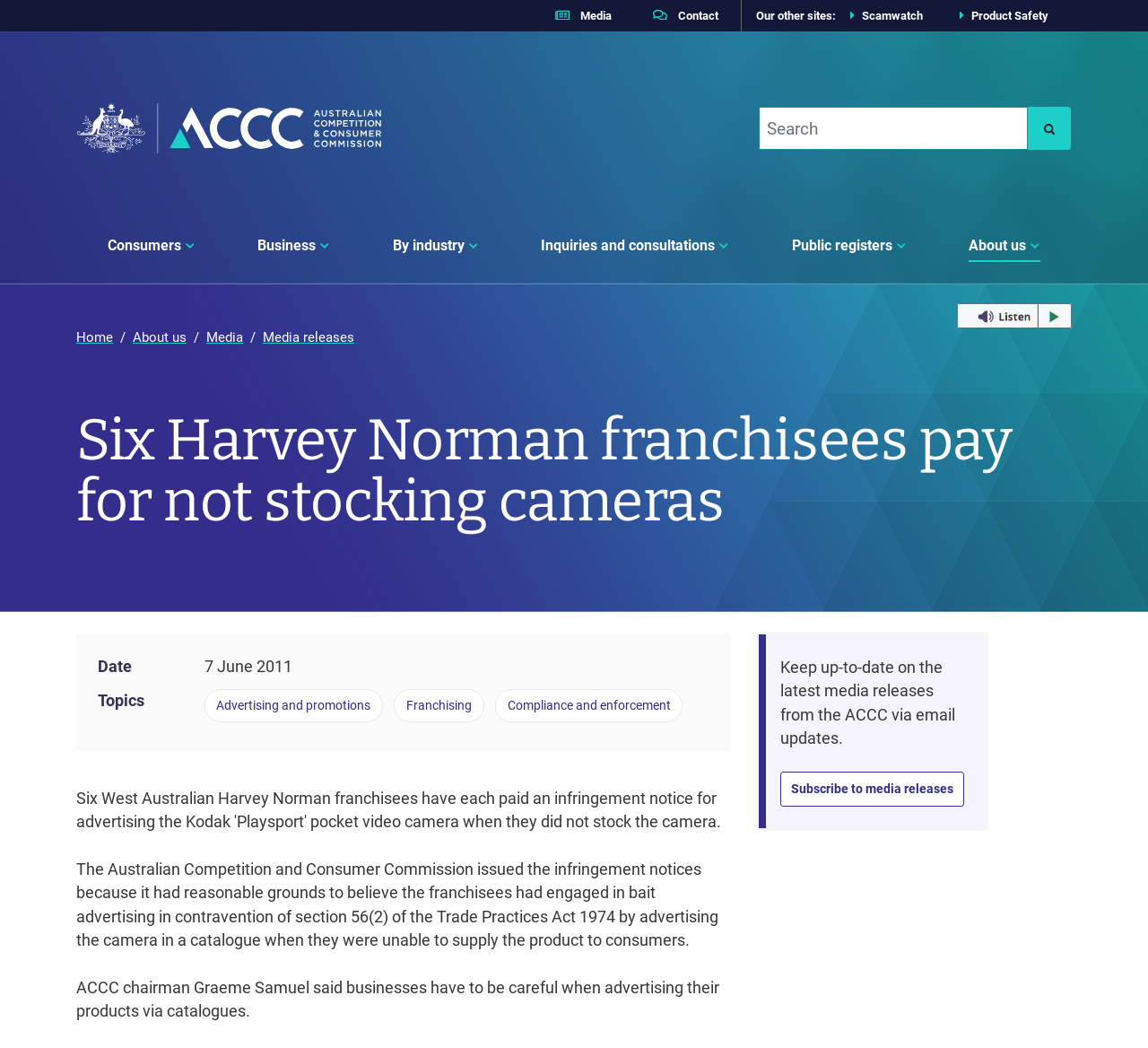Please locate the clickable area by providing the bounding box coordinates to follow this instruction: "Search for something".

None